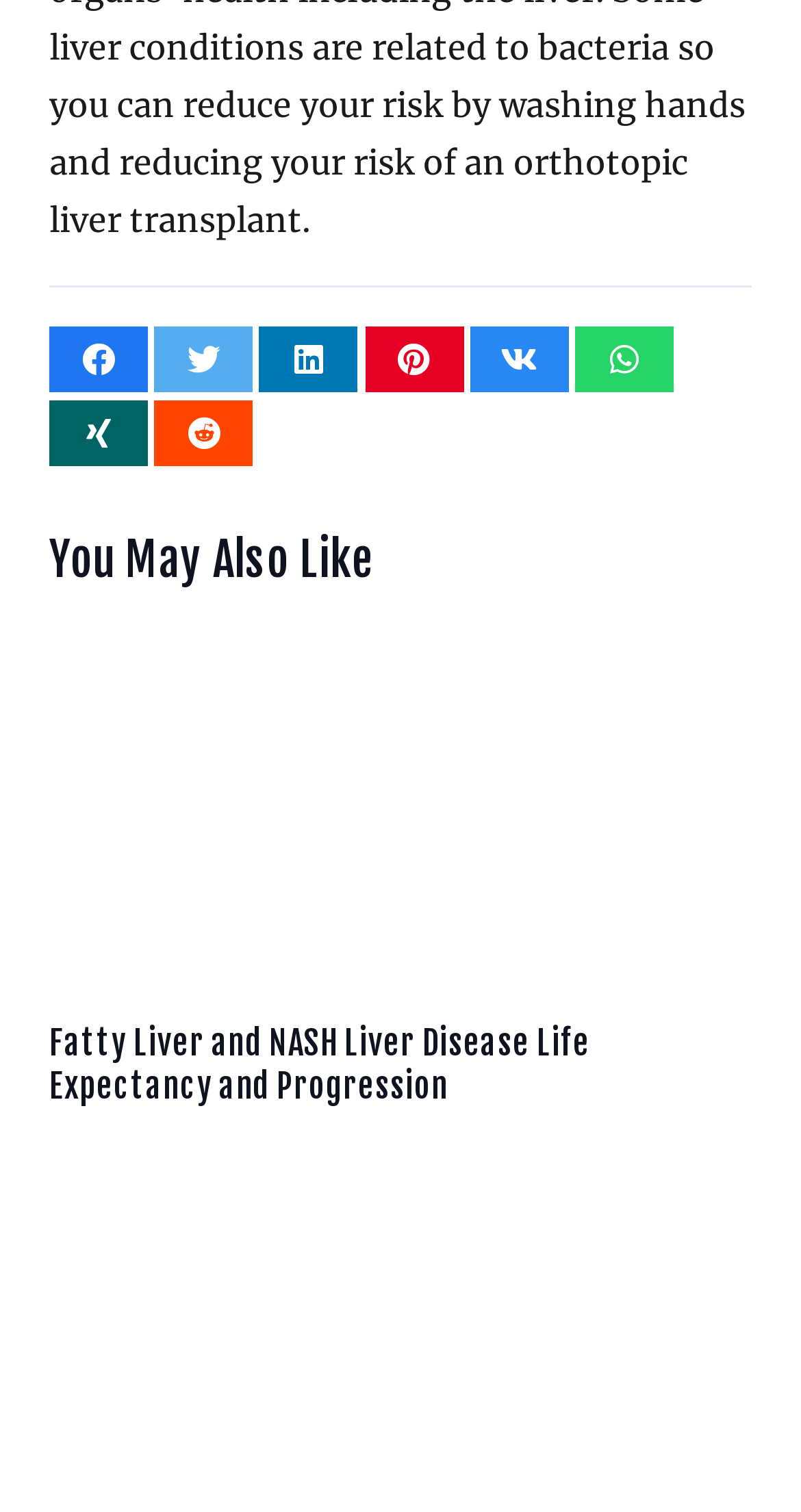How many articles are listed?
Refer to the image and offer an in-depth and detailed answer to the question.

There is only one article listed on the webpage, which is 'Fatty Liver and NASH Liver Disease Life Expectancy and Progression', as indicated by the heading and link texts.